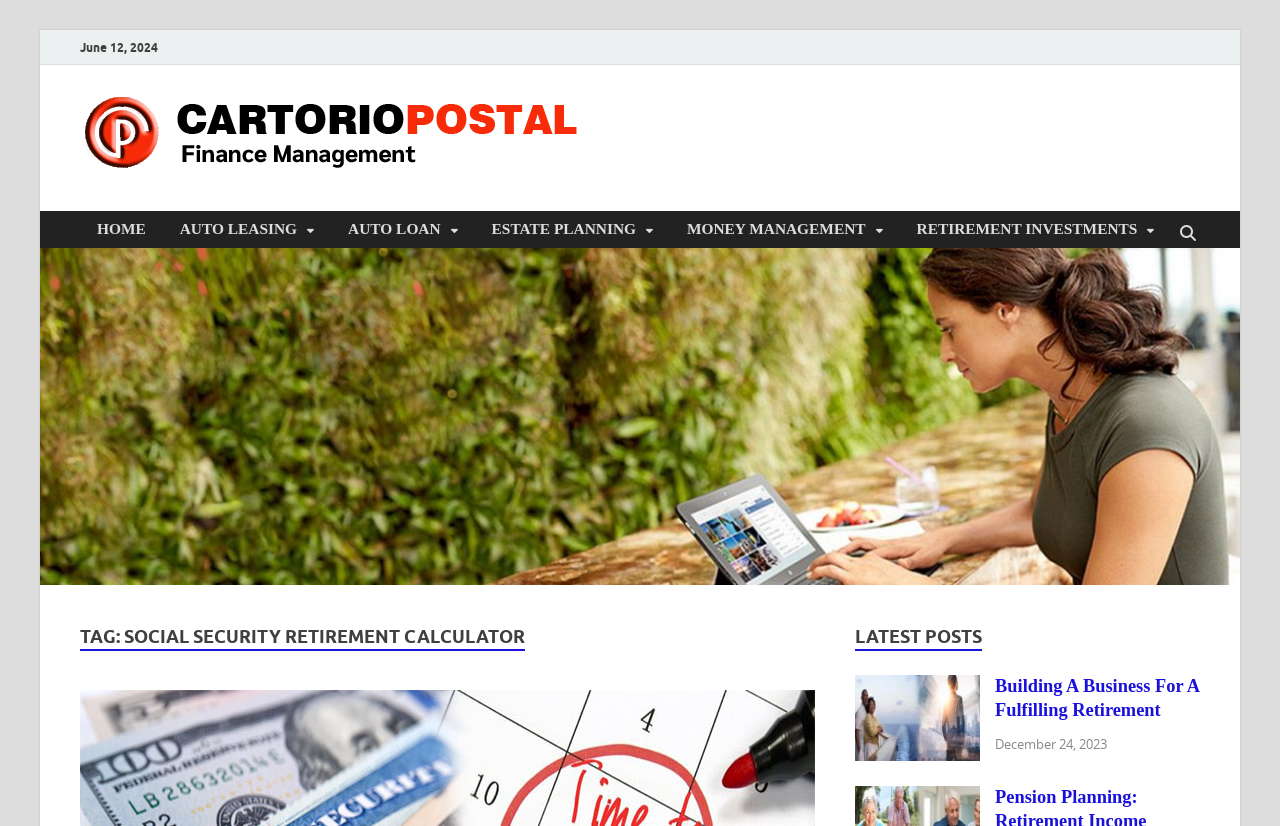Find the bounding box coordinates of the element to click in order to complete the given instruction: "go to the HOME page."

[0.062, 0.255, 0.127, 0.298]